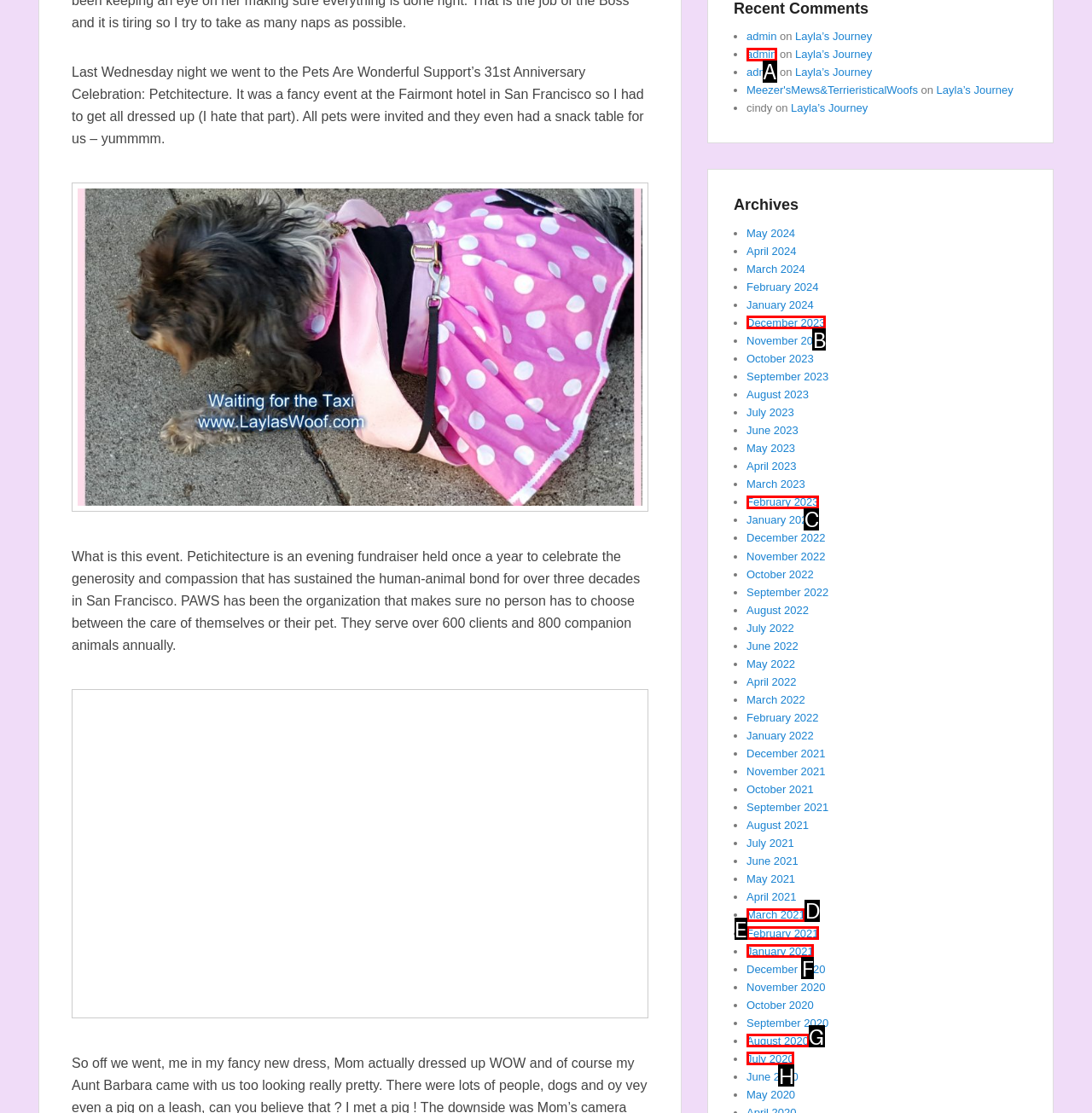Match the HTML element to the given description: admin
Indicate the option by its letter.

A